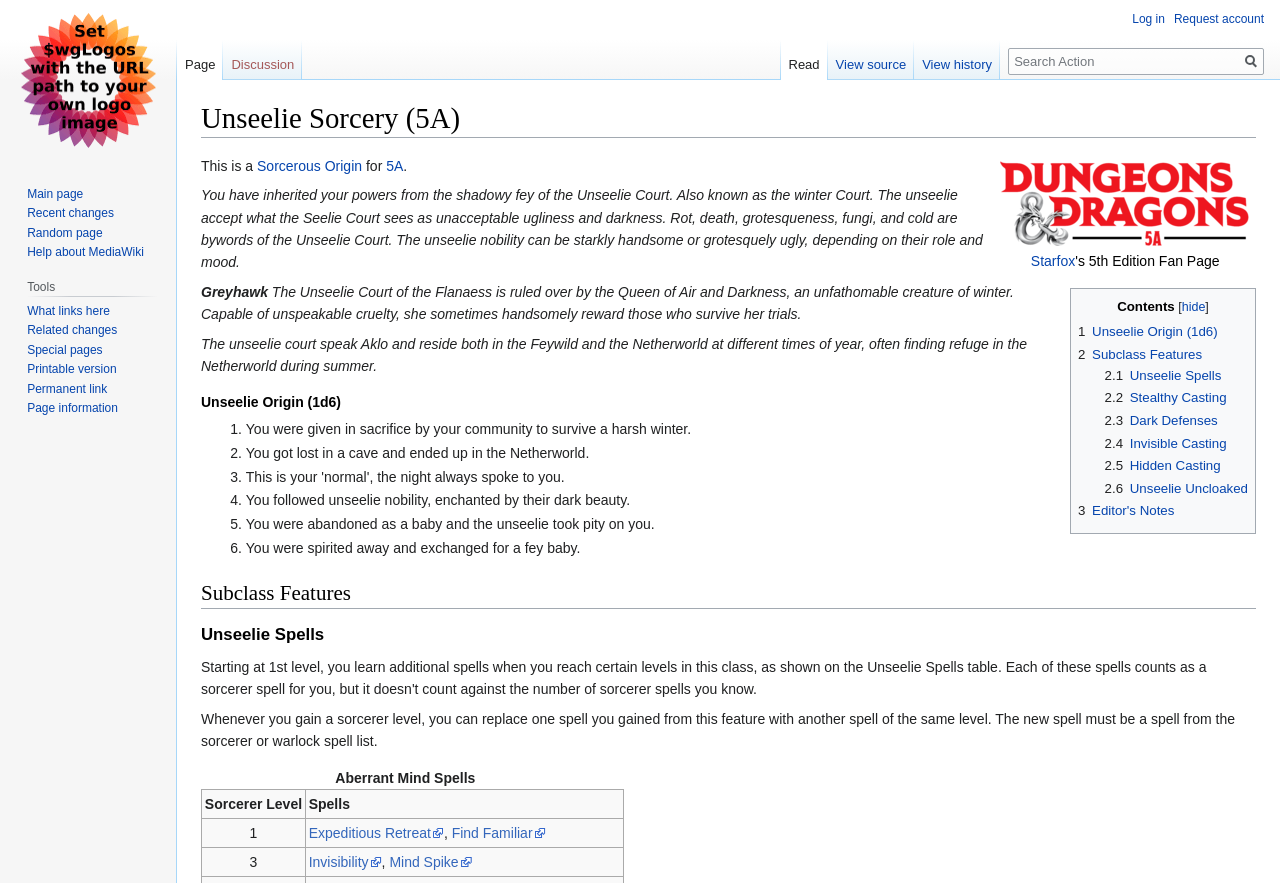What is the purpose of the 'View source' link?
From the image, respond with a single word or phrase.

To view the source code of the page